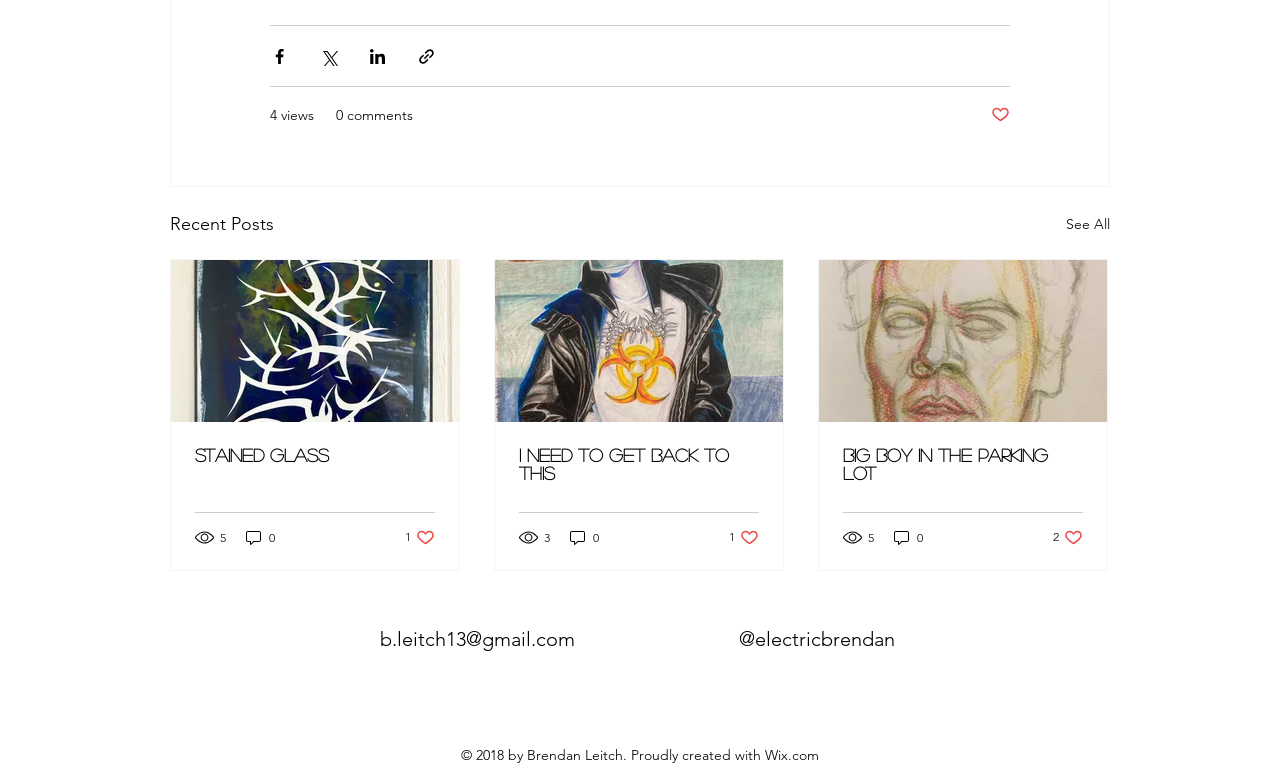Please identify the bounding box coordinates of the element I should click to complete this instruction: 'Click the 'Contact' link'. The coordinates should be given as four float numbers between 0 and 1, like this: [left, top, right, bottom].

None